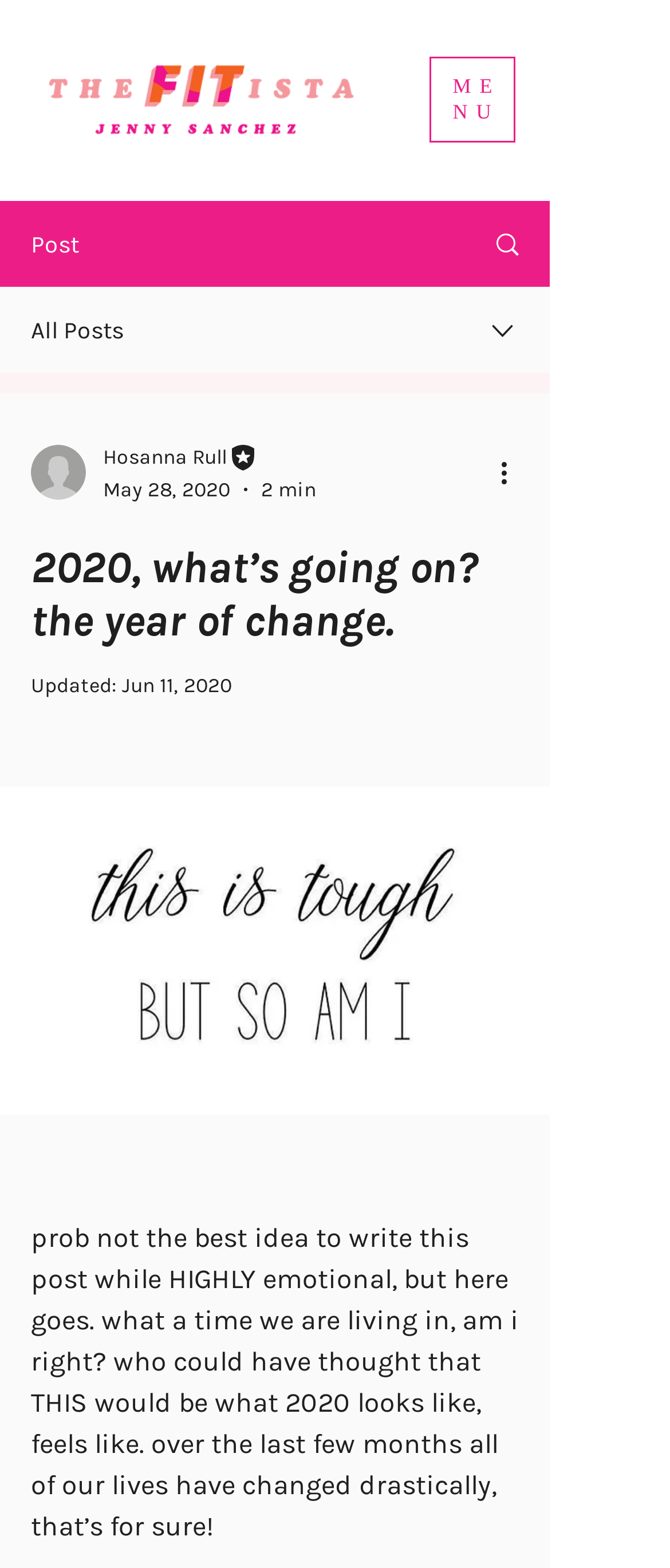Using the information in the image, give a comprehensive answer to the question: 
What is the category of the post?

The category of the post is 'All Posts', which can be inferred from the link element with the text 'All Posts' in the navigation menu.